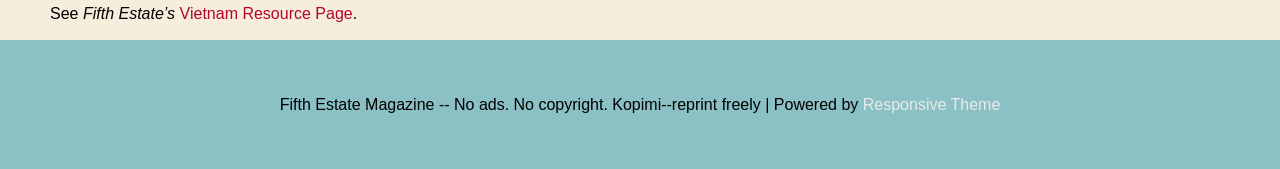Using the image as a reference, answer the following question in as much detail as possible:
What is the purpose of the webpage?

The purpose of the webpage can be inferred from the title 'Fifth Estate’s Vietnam Resource Page'. This suggests that the webpage is a resource page for Vietnam-related information.